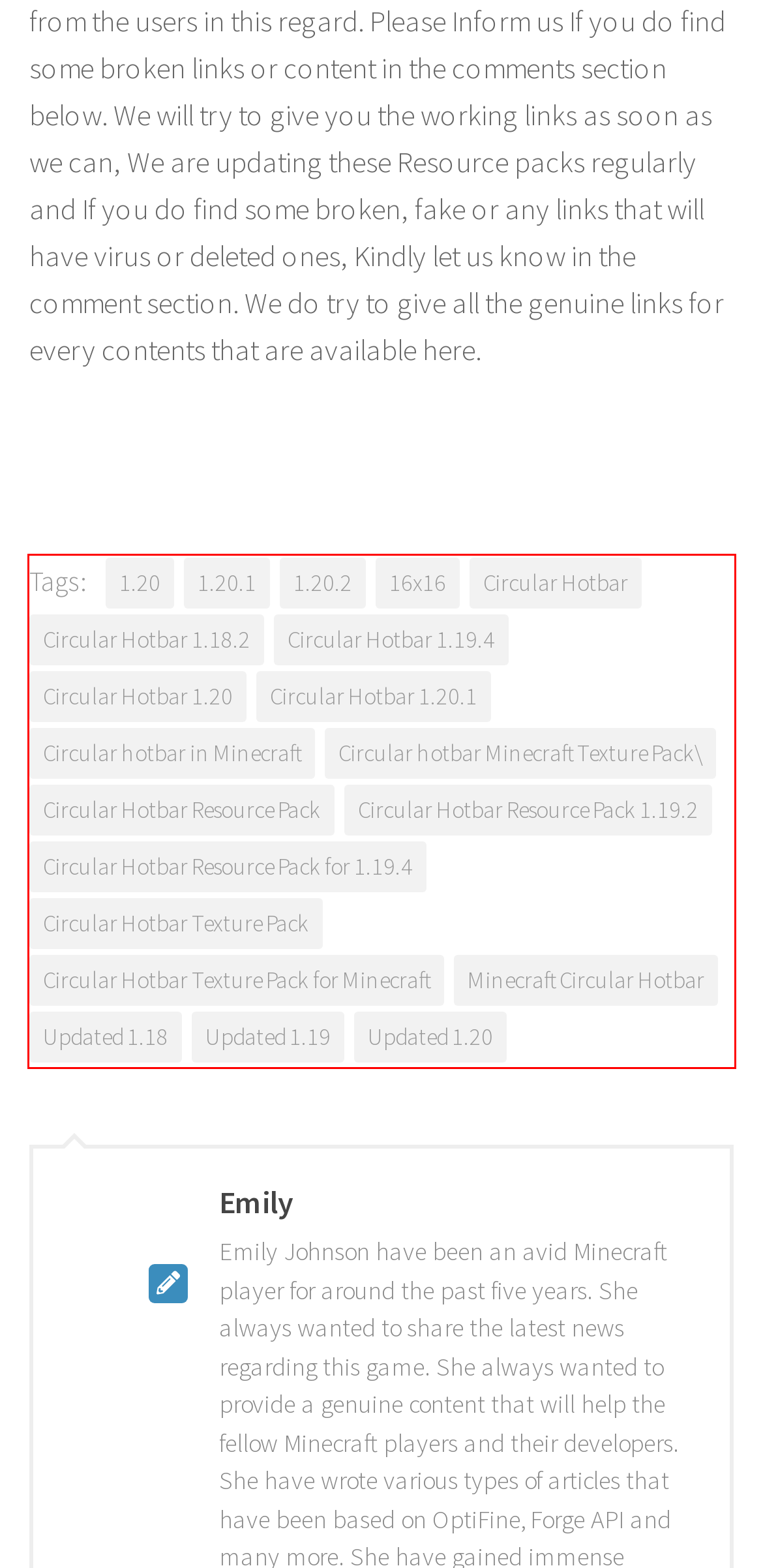Given the screenshot of a webpage, identify the red rectangle bounding box and recognize the text content inside it, generating the extracted text.

Tags: 1.201.20.11.20.216x16Circular HotbarCircular Hotbar 1.18.2Circular Hotbar 1.19.4Circular Hotbar 1.20Circular Hotbar 1.20.1Circular hotbar in MinecraftCircular hotbar Minecraft Texture Pack\Circular Hotbar Resource PackCircular Hotbar Resource Pack 1.19.2Circular Hotbar Resource Pack for 1.19.4Circular Hotbar Texture PackCircular Hotbar Texture Pack for MinecraftMinecraft Circular HotbarUpdated 1.18Updated 1.19Updated 1.20